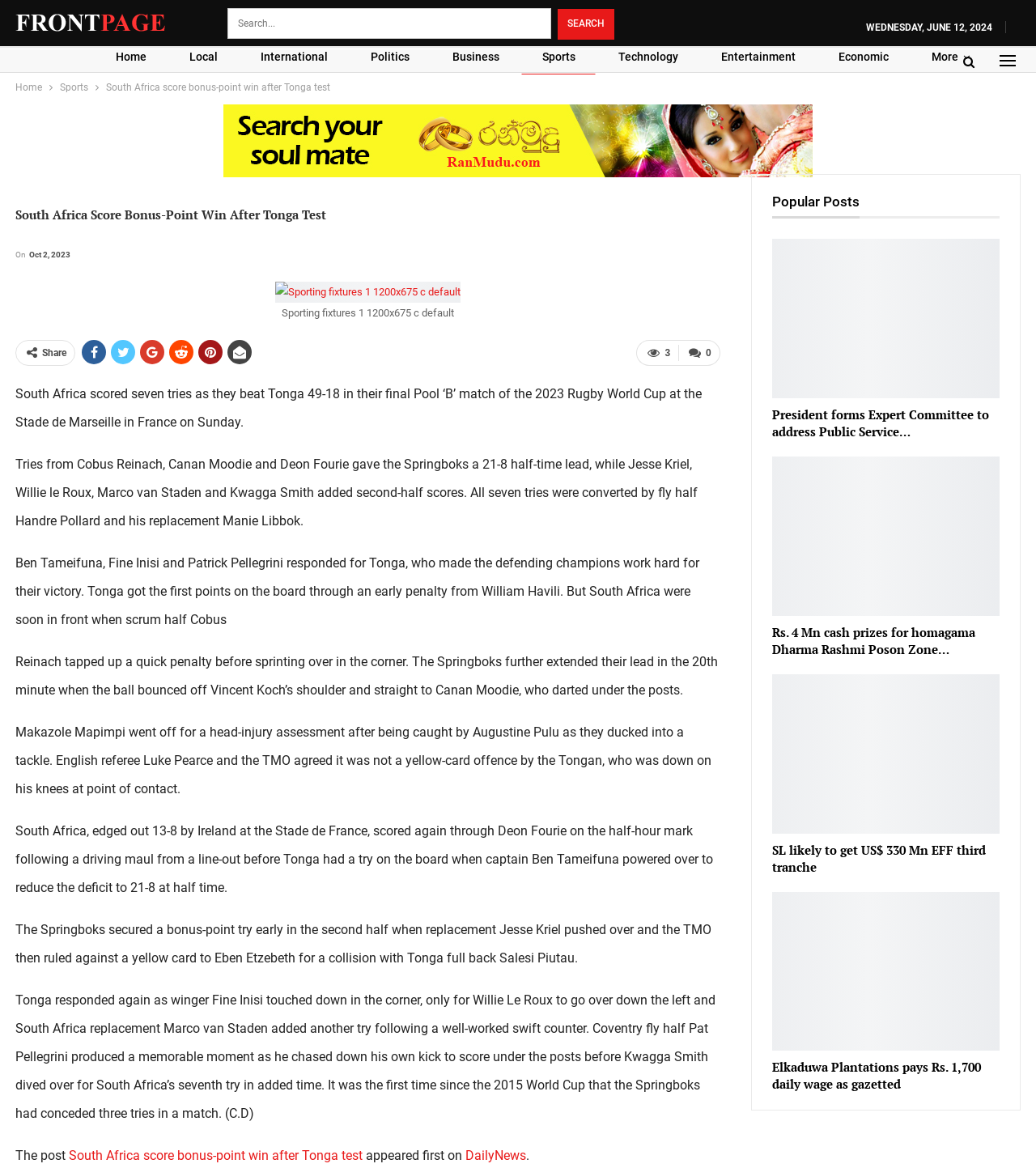Give a detailed explanation of the elements present on the webpage.

This webpage is an article about South Africa's rugby team winning a match against Tonga in the 2023 Rugby World Cup. At the top of the page, there is a logo and a search bar. Below the search bar, there are several links to different sections of the website, including "Home", "Local", "International", "Politics", "Business", "Sports", "Technology", and "Entertainment".

The main article is divided into several sections. The first section has a heading that reads "South Africa Score Bonus-Point Win After Tonga Test" and a timestamp indicating that the article was published on October 2, 2023. Below the heading, there is a figure with a caption and a link to share the article on social media.

The main content of the article is a detailed report of the rugby match, including the scores, tries, and players involved. The text is divided into several paragraphs, each describing a different aspect of the game.

To the right of the main article, there is a sidebar with a heading that reads "Popular Posts". Below the heading, there are several links to other articles on the website, including news about public service salary anomalies, a lantern competition, and a US$330 million loan to Sri Lanka.

At the bottom of the page, there is a link to the original post and a mention of the website "DailyNews".